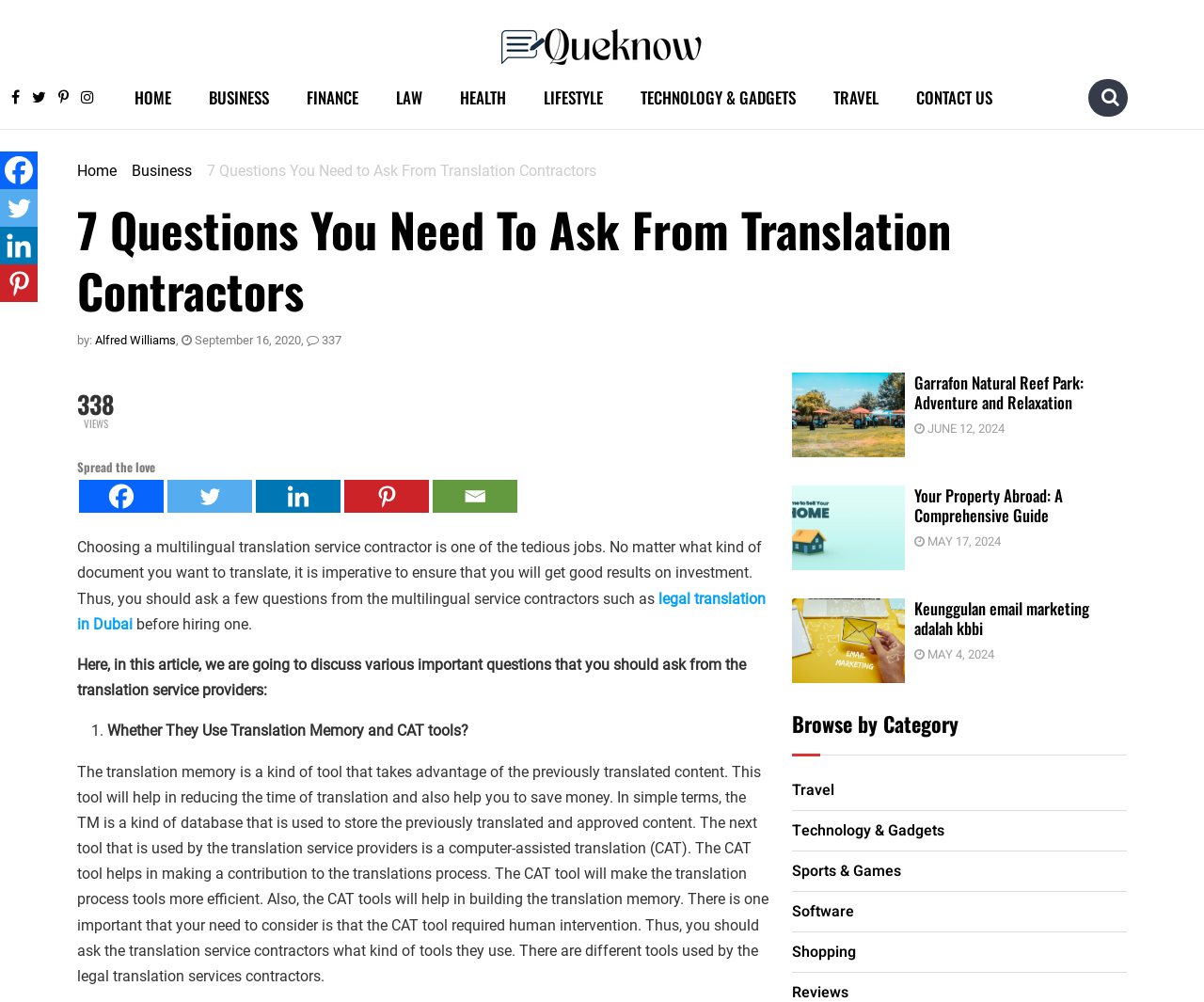What is the category of the article 'Garrafon Natural Reef Park: Adventure and Relaxation'?
Provide a detailed answer to the question, using the image to inform your response.

The article 'Garrafon Natural Reef Park: Adventure and Relaxation' is categorized under 'Travel' as it talks about a natural reef park and adventure activities.